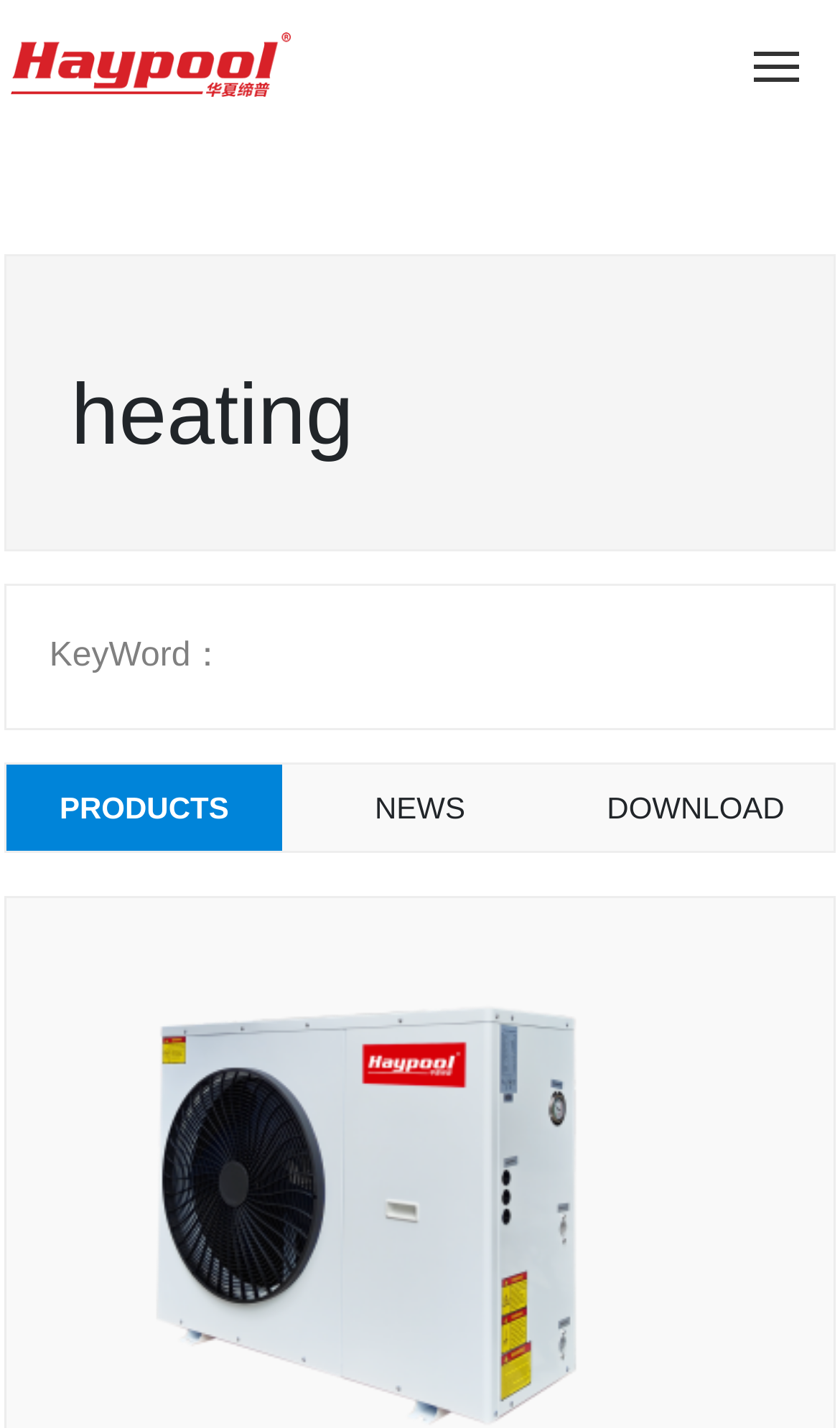What are the three sections listed on the webpage?
Examine the image closely and answer the question with as much detail as possible.

The three sections are listed horizontally on the webpage, with the titles 'PRODUCTS', 'NEWS', and 'DOWNLOAD'. These sections are likely to contain related information or resources.